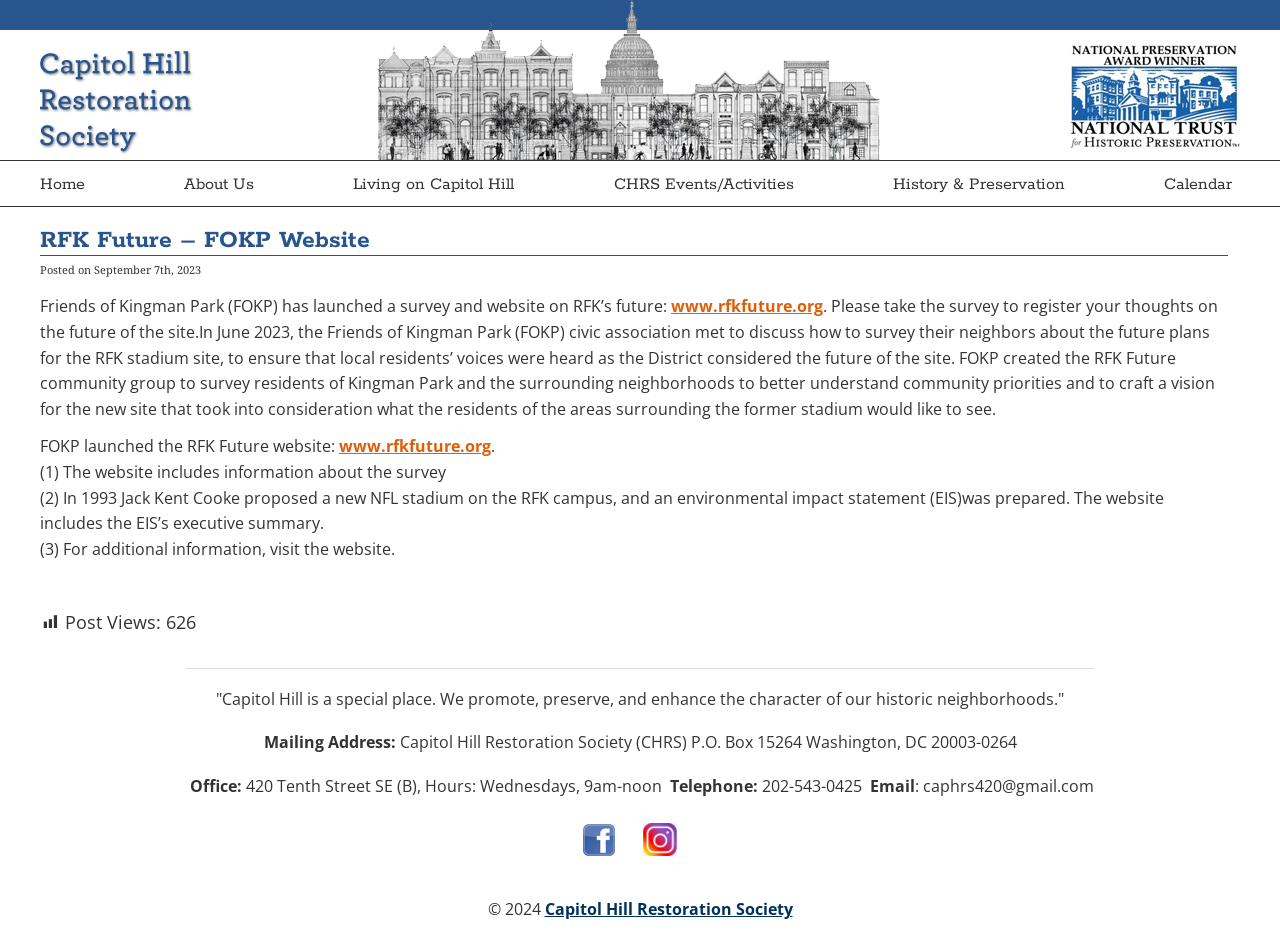Identify the bounding box of the HTML element described here: "0 Comment". Provide the coordinates as four float numbers between 0 and 1: [left, top, right, bottom].

None